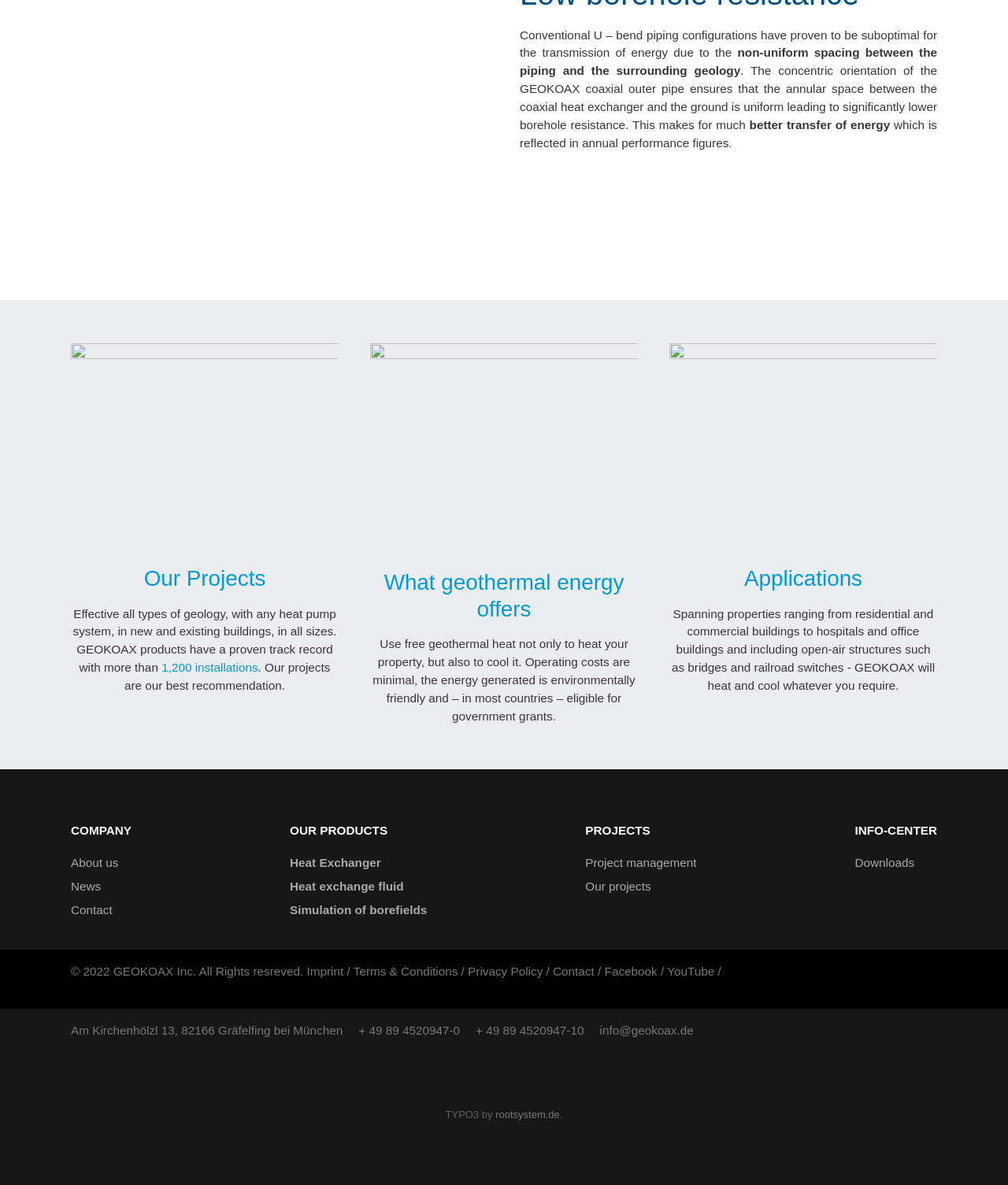How many installations of GEOKOAX products have been done?
Please use the visual content to give a single word or phrase answer.

1,200